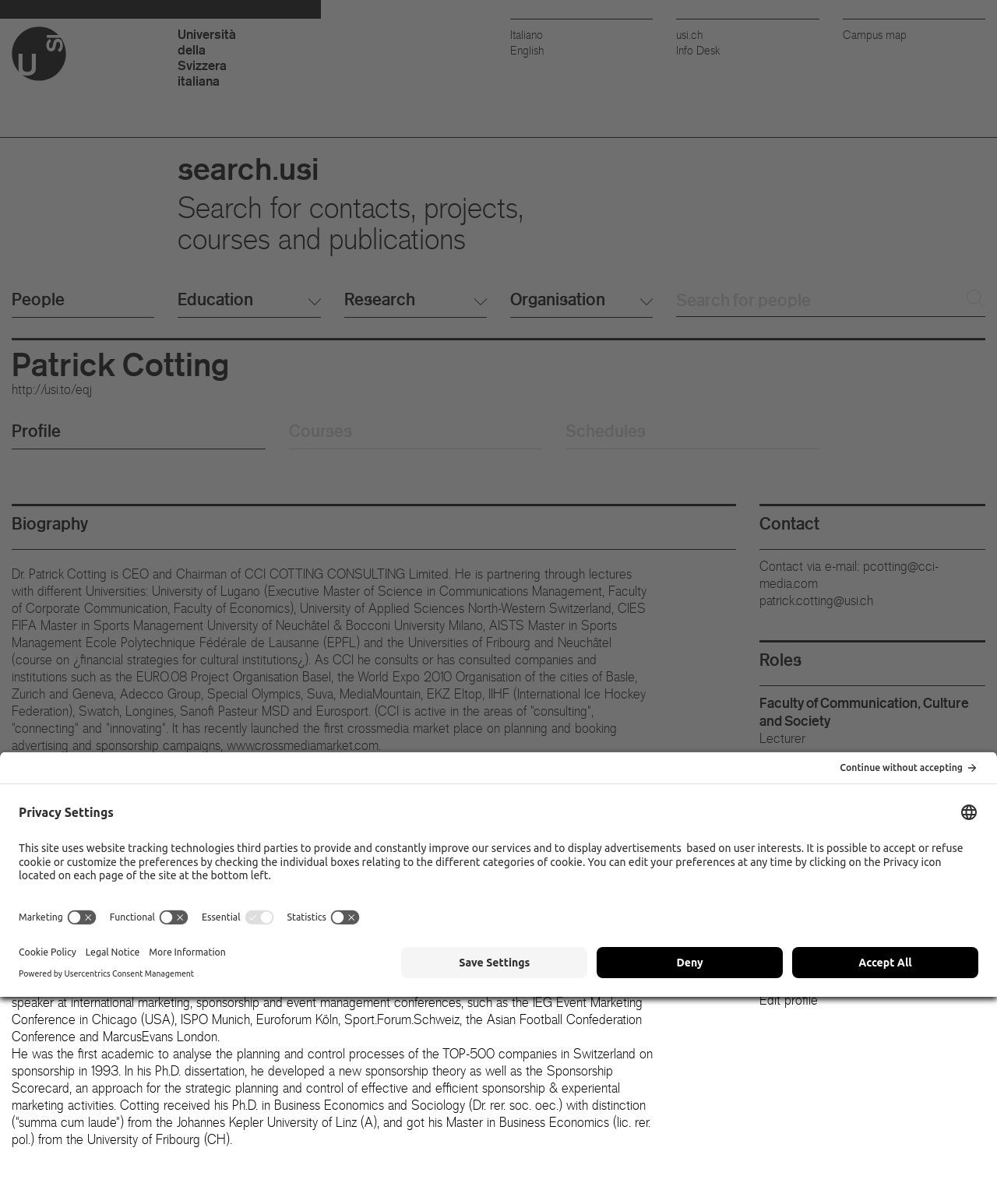Please provide a detailed answer to the question below based on the screenshot: 
How many campuses does the university have?

I found the answer by looking at the 'Maps and directions' section, where I saw links to three campuses: Lugano, Mendrisio, and Bellinzona.